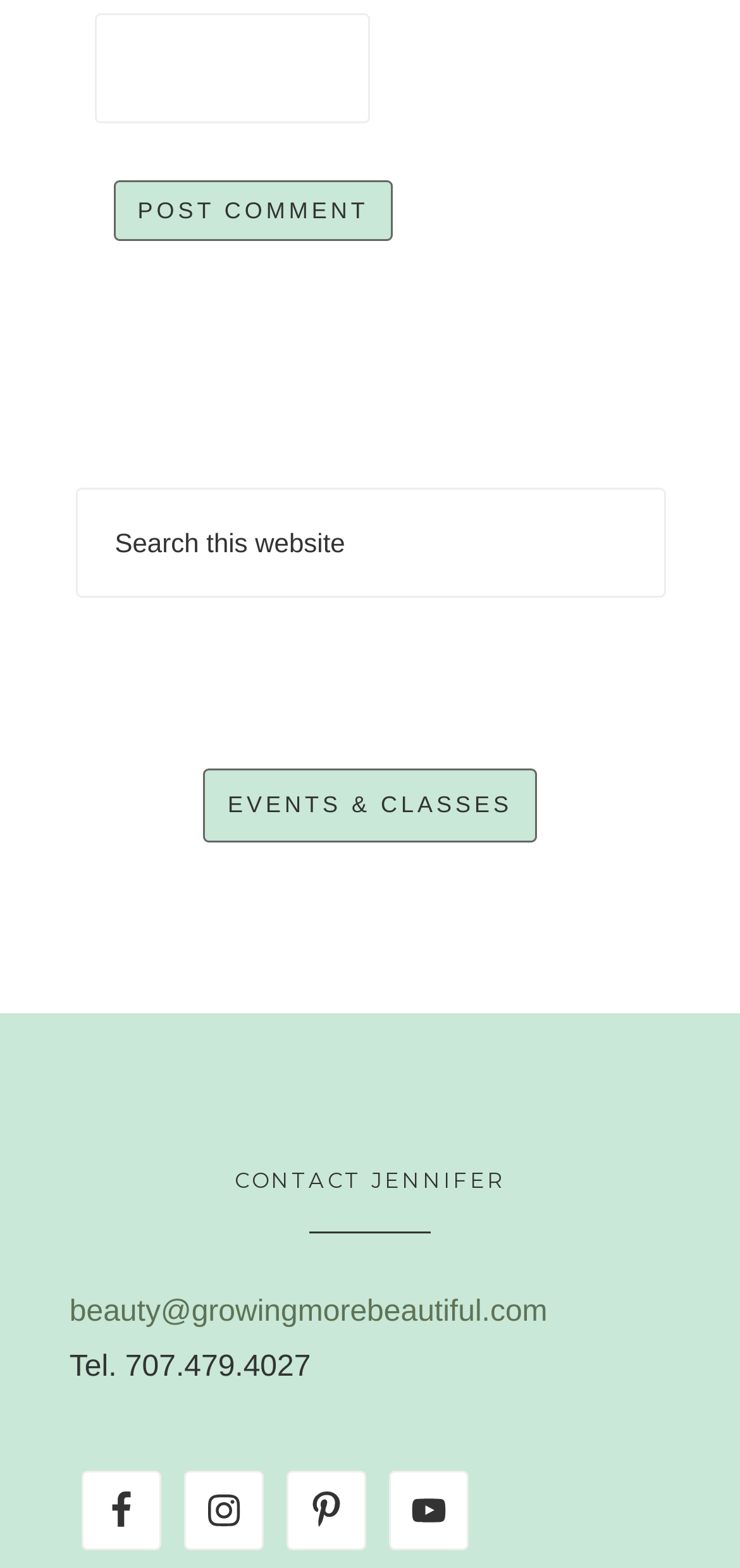Answer the following query with a single word or phrase:
What is the purpose of the textbox at the top?

Website